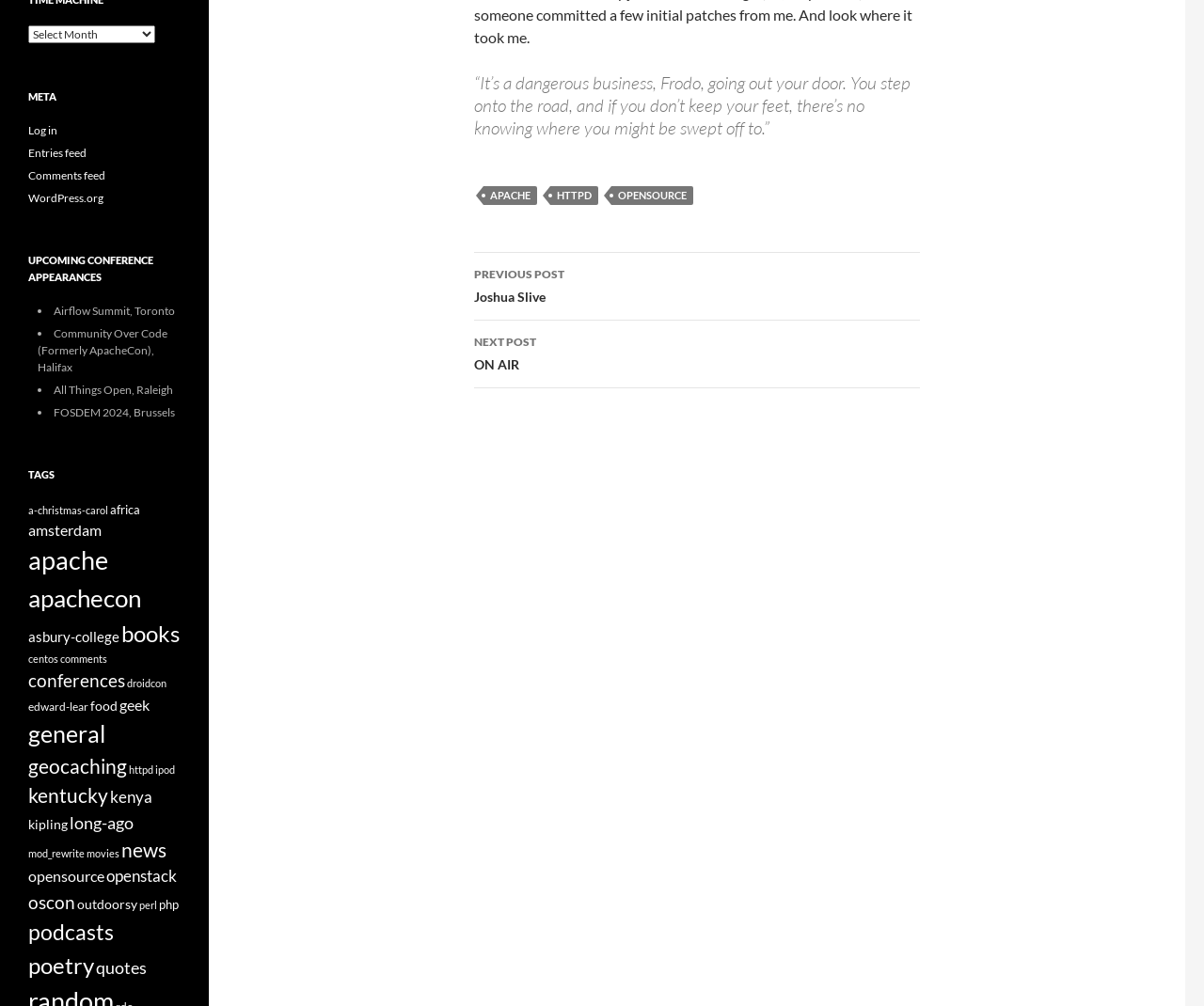Using the format (top-left x, top-left y, bottom-right x, bottom-right y), provide the bounding box coordinates for the described UI element. All values should be floating point numbers between 0 and 1: Entries feed

[0.023, 0.145, 0.072, 0.159]